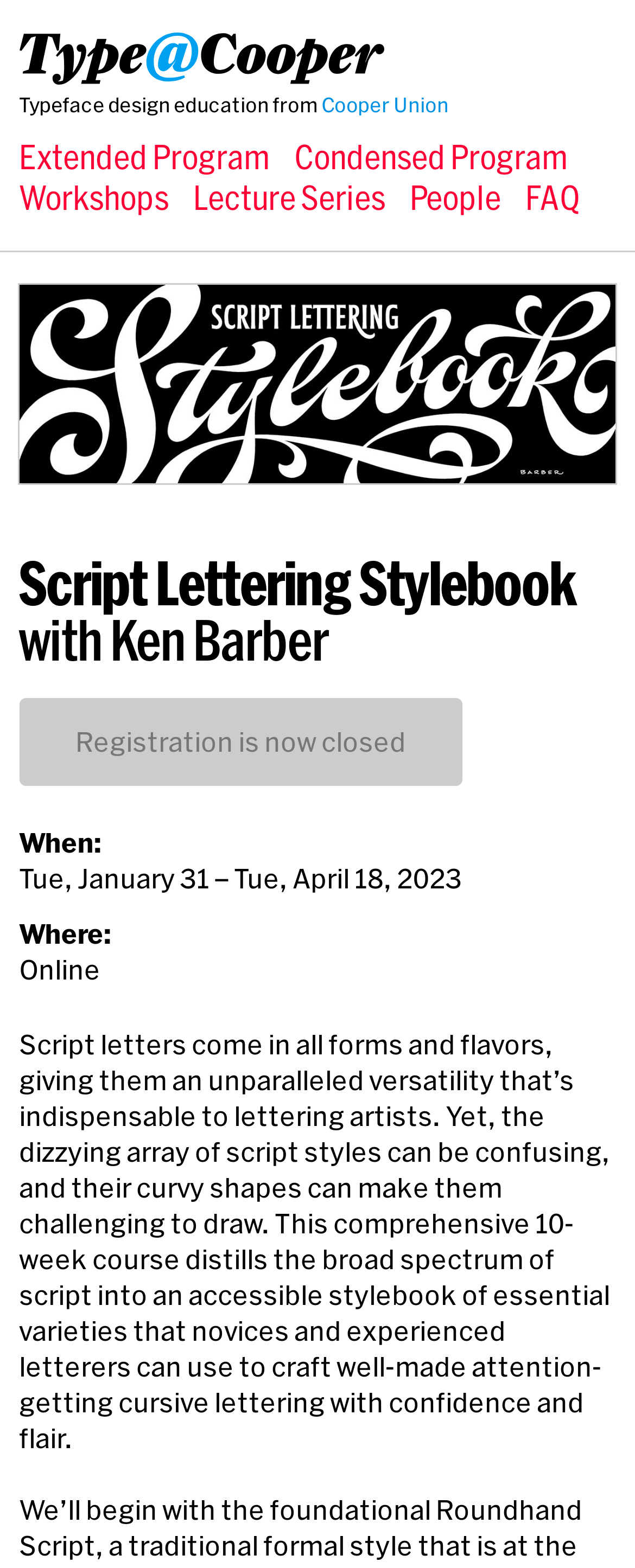Given the element description "FAQ", identify the bounding box of the corresponding UI element.

[0.827, 0.114, 0.915, 0.138]